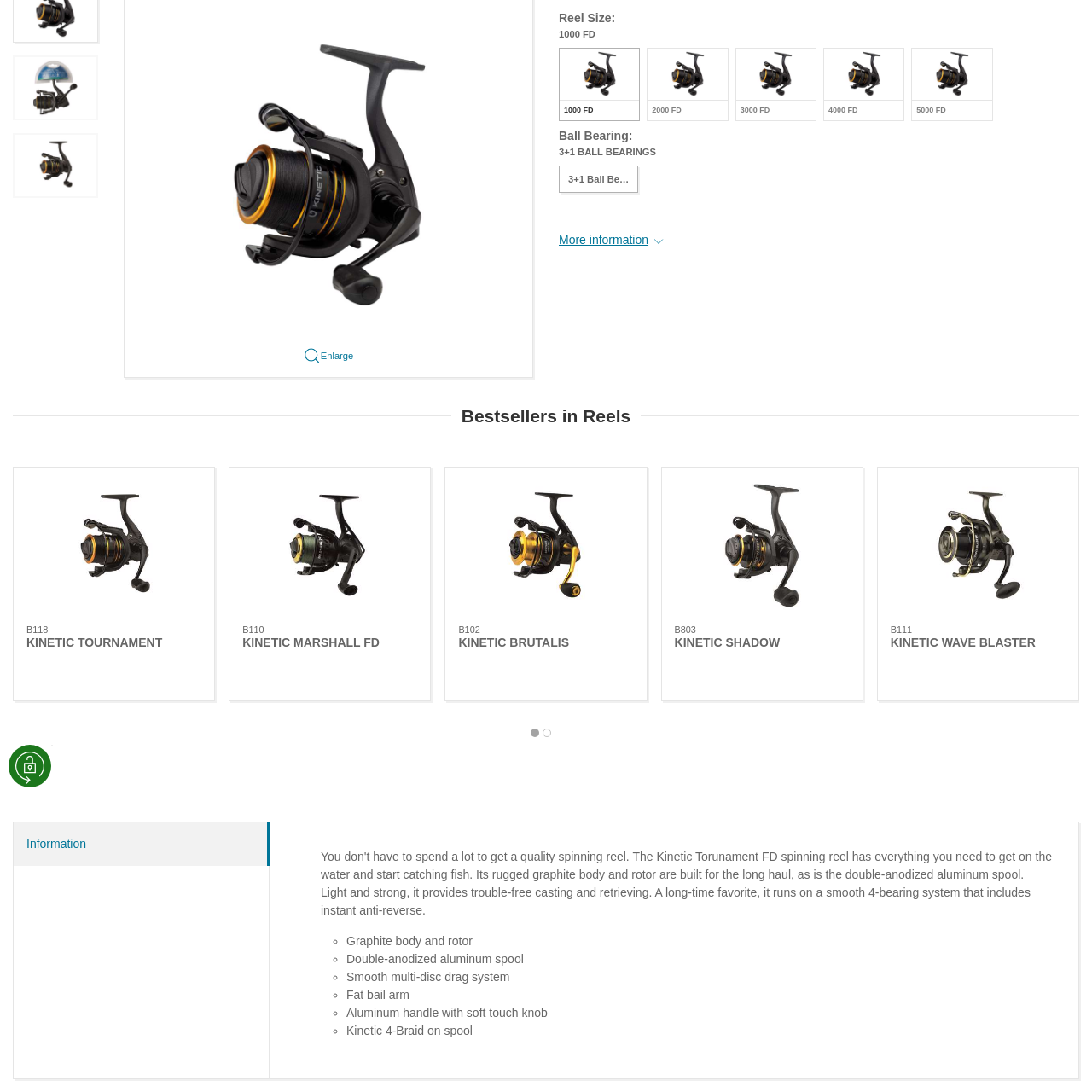Describe all the elements and activities occurring in the red-outlined area of the image extensively.

The image showcases the logo or branding for "KINETIC TOURNAMENT," which is likely a product associated with fishing, such as a fishing reel. This logo appears prominent and visually striking, representing quality and performance in angling. The context suggests that it is placed on a webpage highlighting various fishing products, specifically reels. The branding could potentially appeal to enthusiasts and professionals looking for reliable gear in their fishing endeavors.